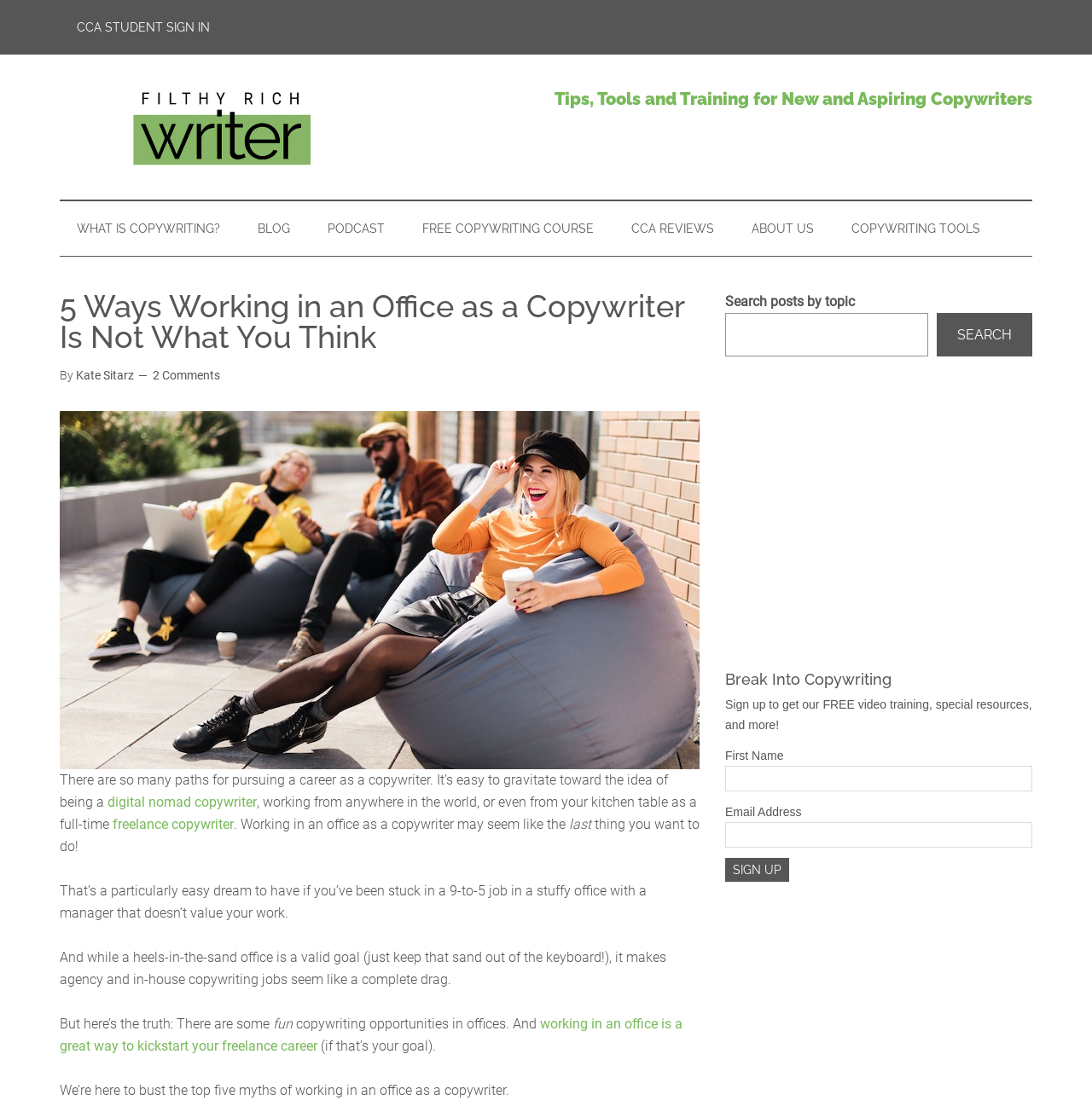Kindly provide the bounding box coordinates of the section you need to click on to fulfill the given instruction: "Learn more about copywriting tools".

[0.764, 0.18, 0.913, 0.229]